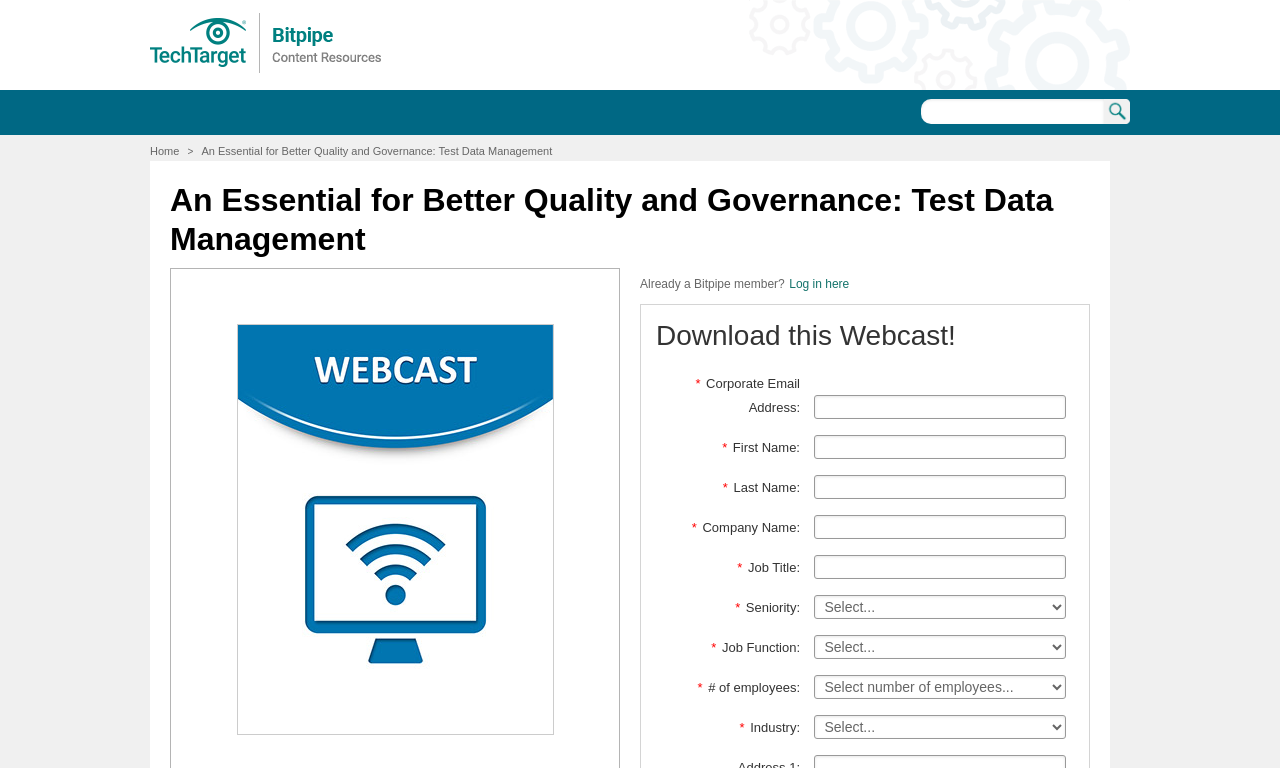Based on the element description aria-label="Search this site" name="q", identify the bounding box of the UI element in the given webpage screenshot. The coordinates should be in the format (top-left x, top-left y, bottom-right x, bottom-right y) and must be between 0 and 1.

[0.72, 0.129, 0.862, 0.161]